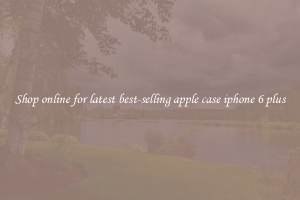Using details from the image, please answer the following question comprehensively:
What is being promoted in the image?

The image is promoting Apple cases specifically designed for the iPhone 6 Plus, as mentioned in the caption, which invites viewers to shop online for the latest best-selling products.